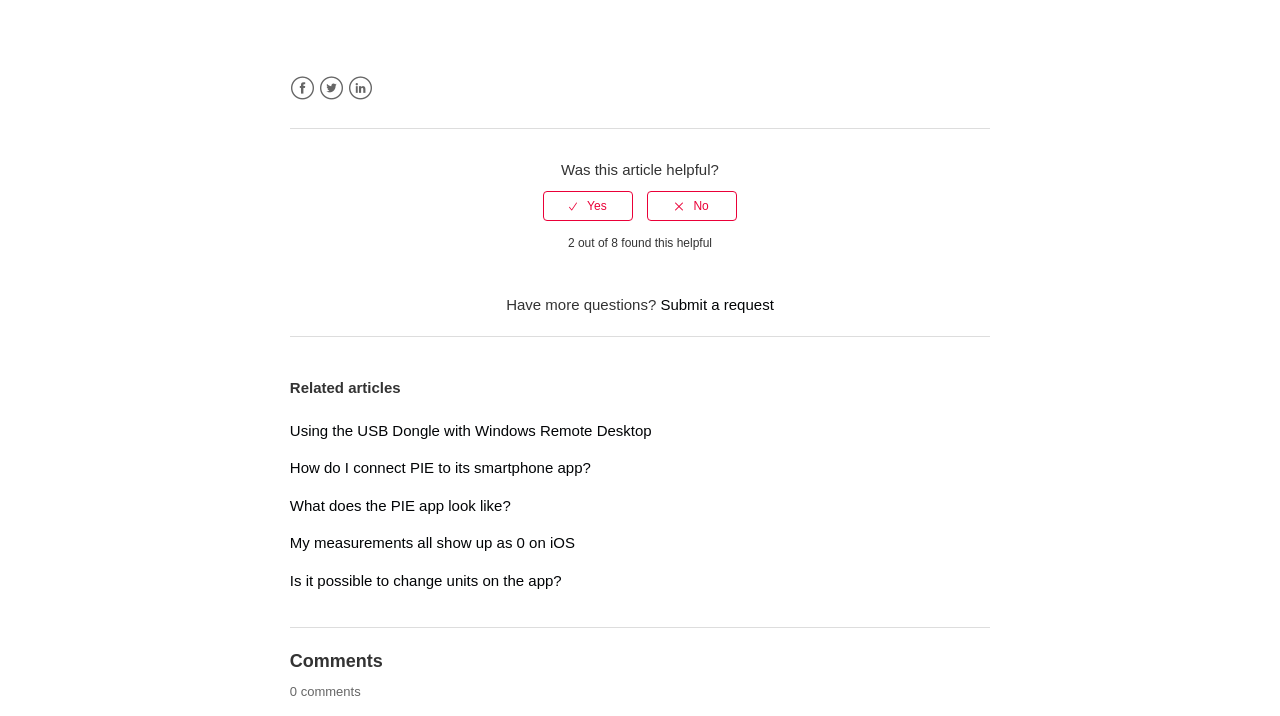Based on the element description "Facebook", predict the bounding box coordinates of the UI element.

[0.226, 0.107, 0.246, 0.141]